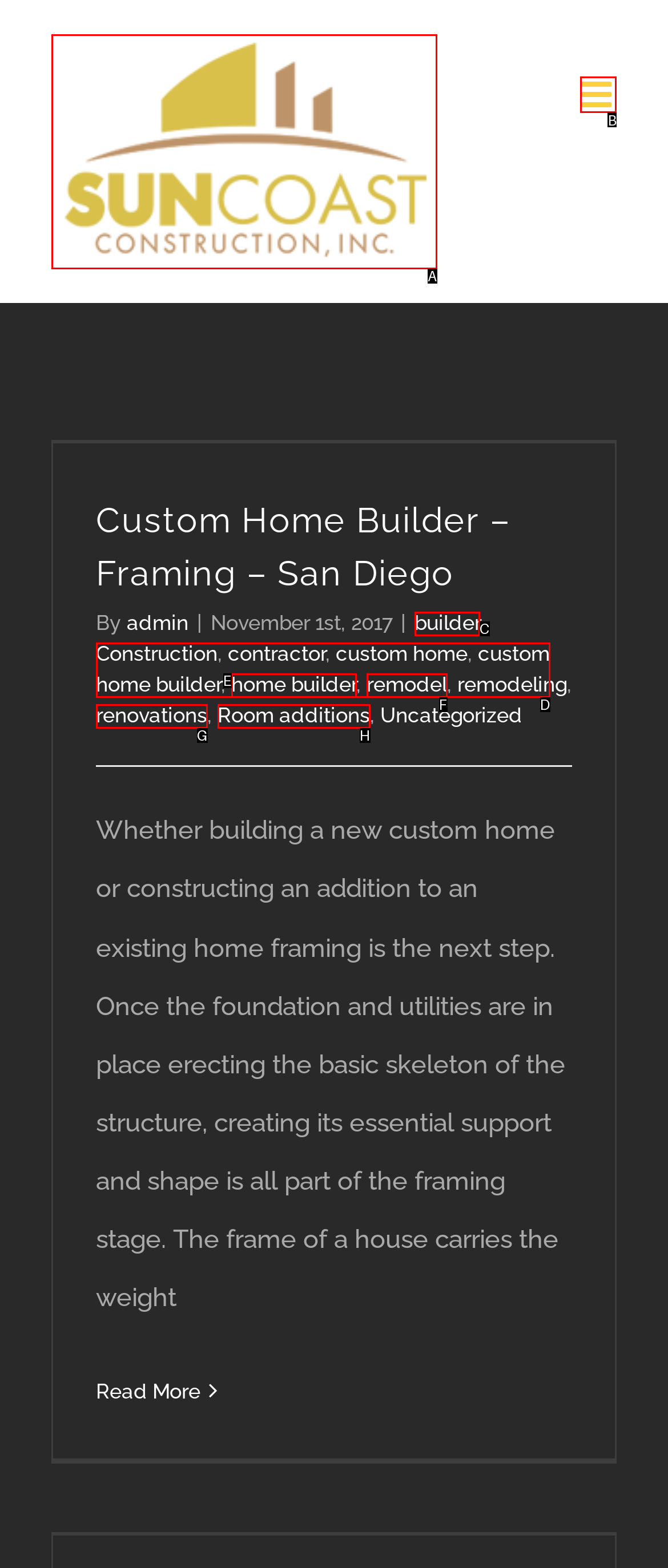Select the correct UI element to complete the task: Toggle mobile menu
Please provide the letter of the chosen option.

B